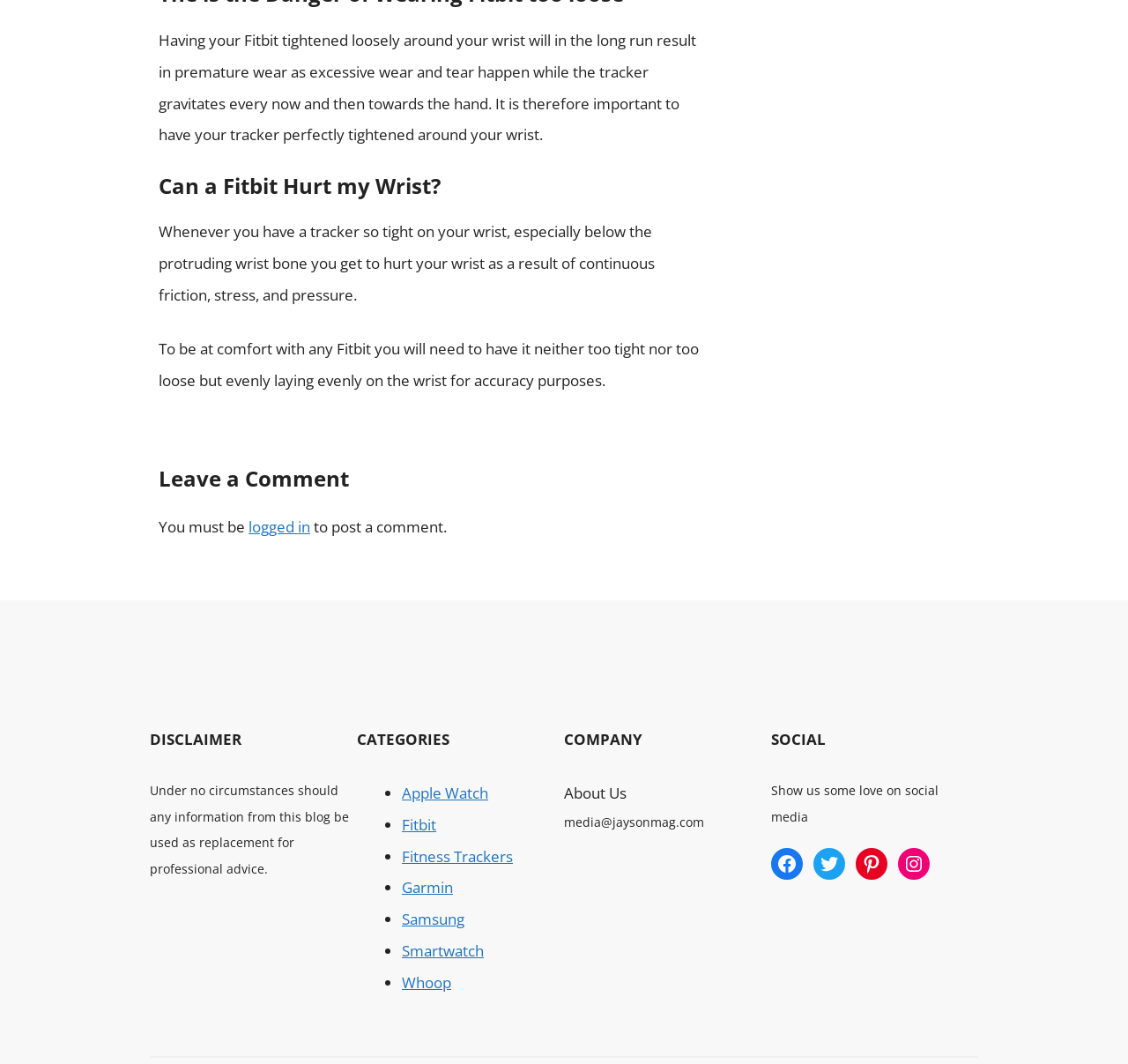Identify the bounding box coordinates of the section to be clicked to complete the task described by the following instruction: "Click on 'About Us' to view company information". The coordinates should be four float numbers between 0 and 1, formatted as [left, top, right, bottom].

[0.5, 0.731, 0.555, 0.761]